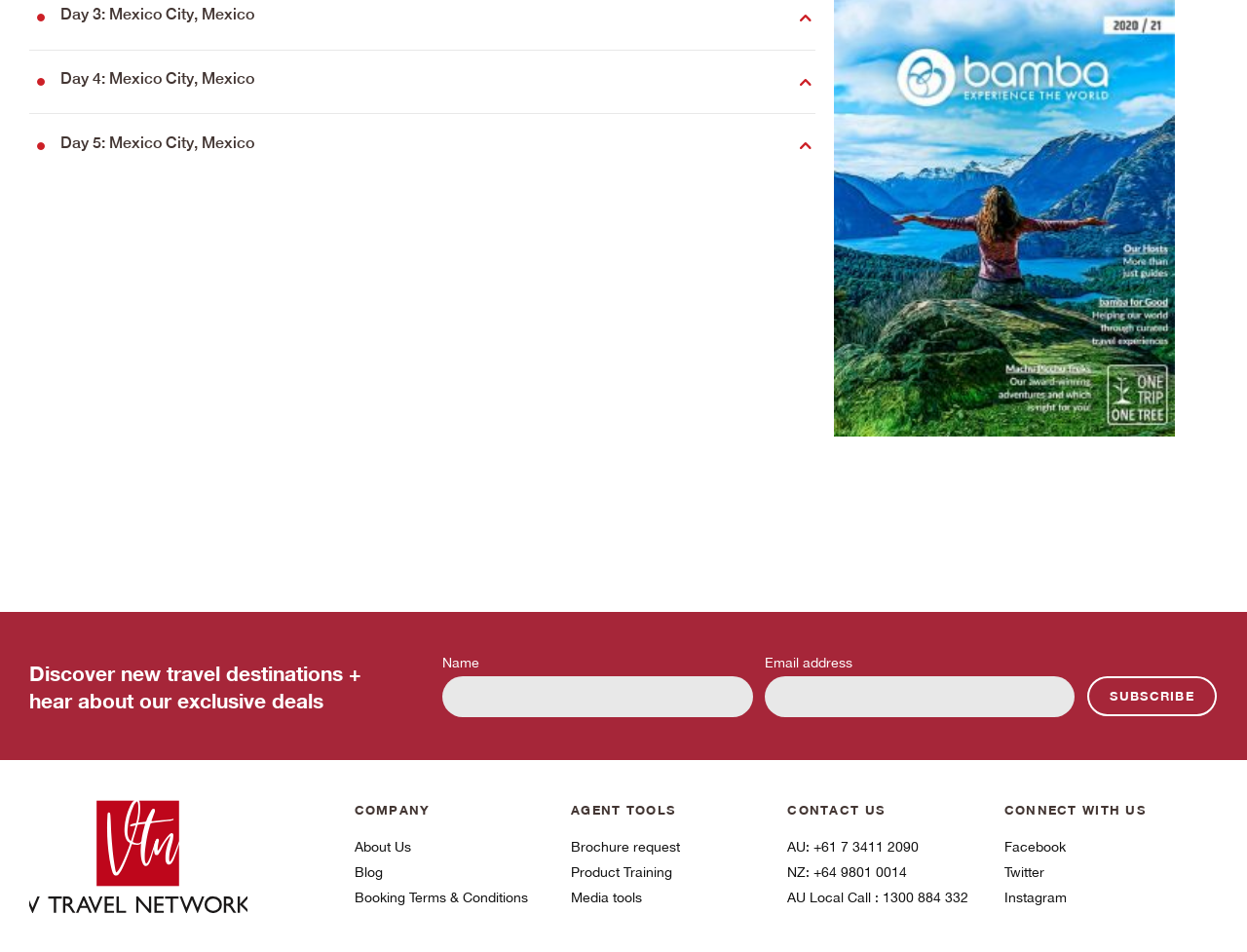Please specify the bounding box coordinates of the area that should be clicked to accomplish the following instruction: "View Day 3: Mexico City, Mexico". The coordinates should consist of four float numbers between 0 and 1, i.e., [left, top, right, bottom].

[0.048, 0.005, 0.204, 0.026]